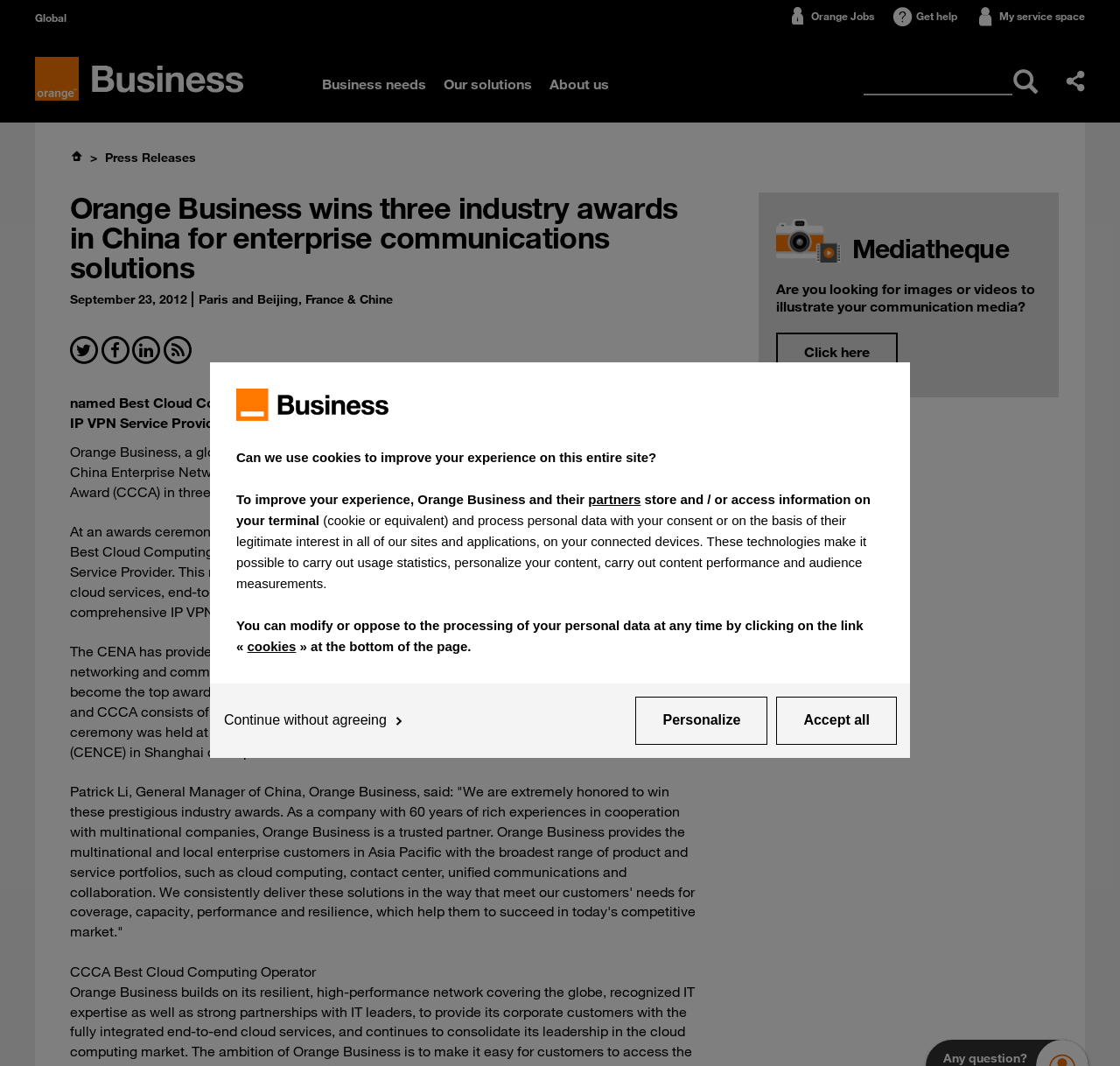Please identify the bounding box coordinates of the element that needs to be clicked to perform the following instruction: "Click the 'Business needs' link".

[0.287, 0.073, 0.38, 0.085]